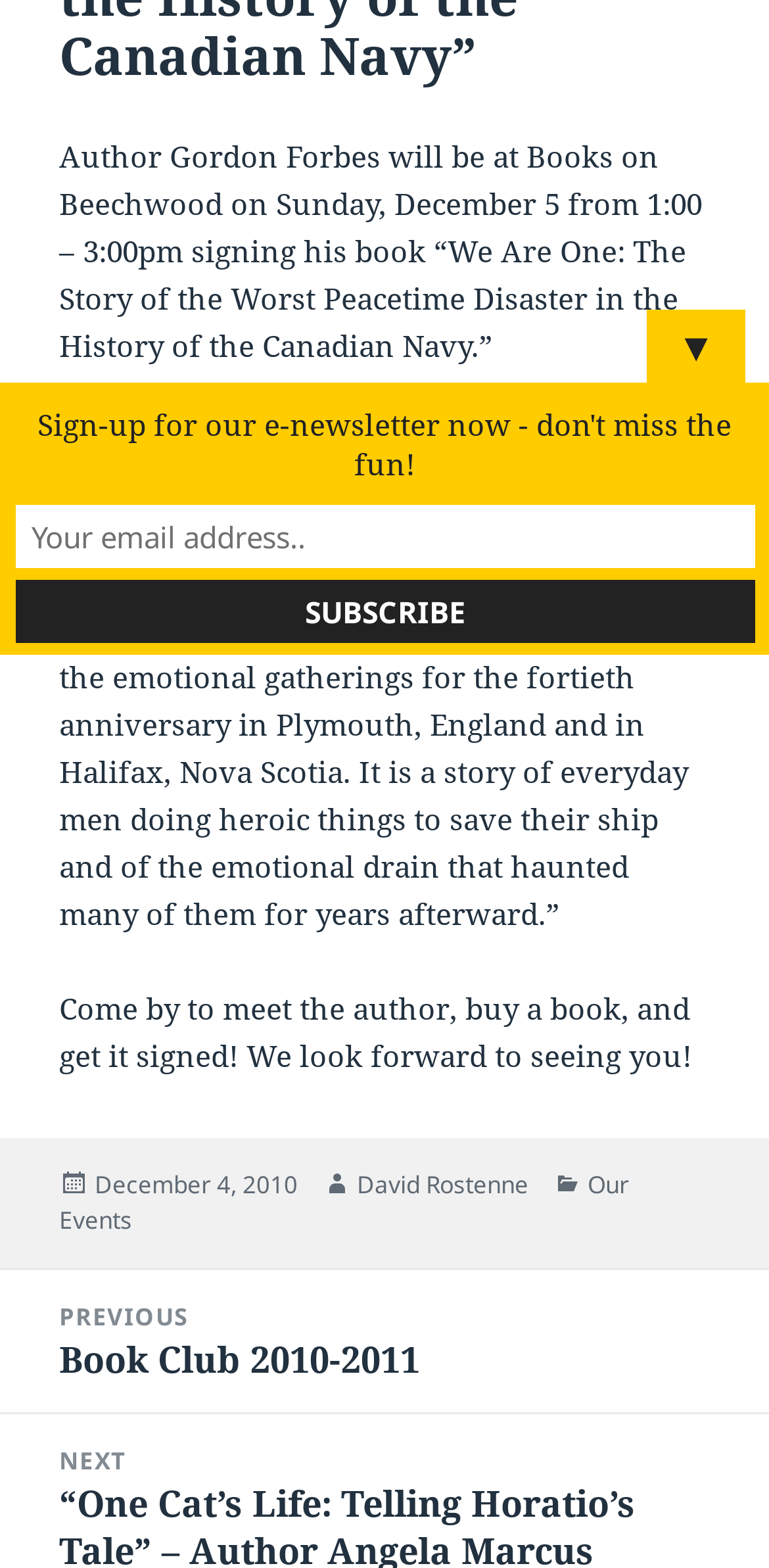Provide the bounding box coordinates of the UI element that matches the description: "December 4, 2010March 19, 2017".

[0.123, 0.744, 0.387, 0.767]